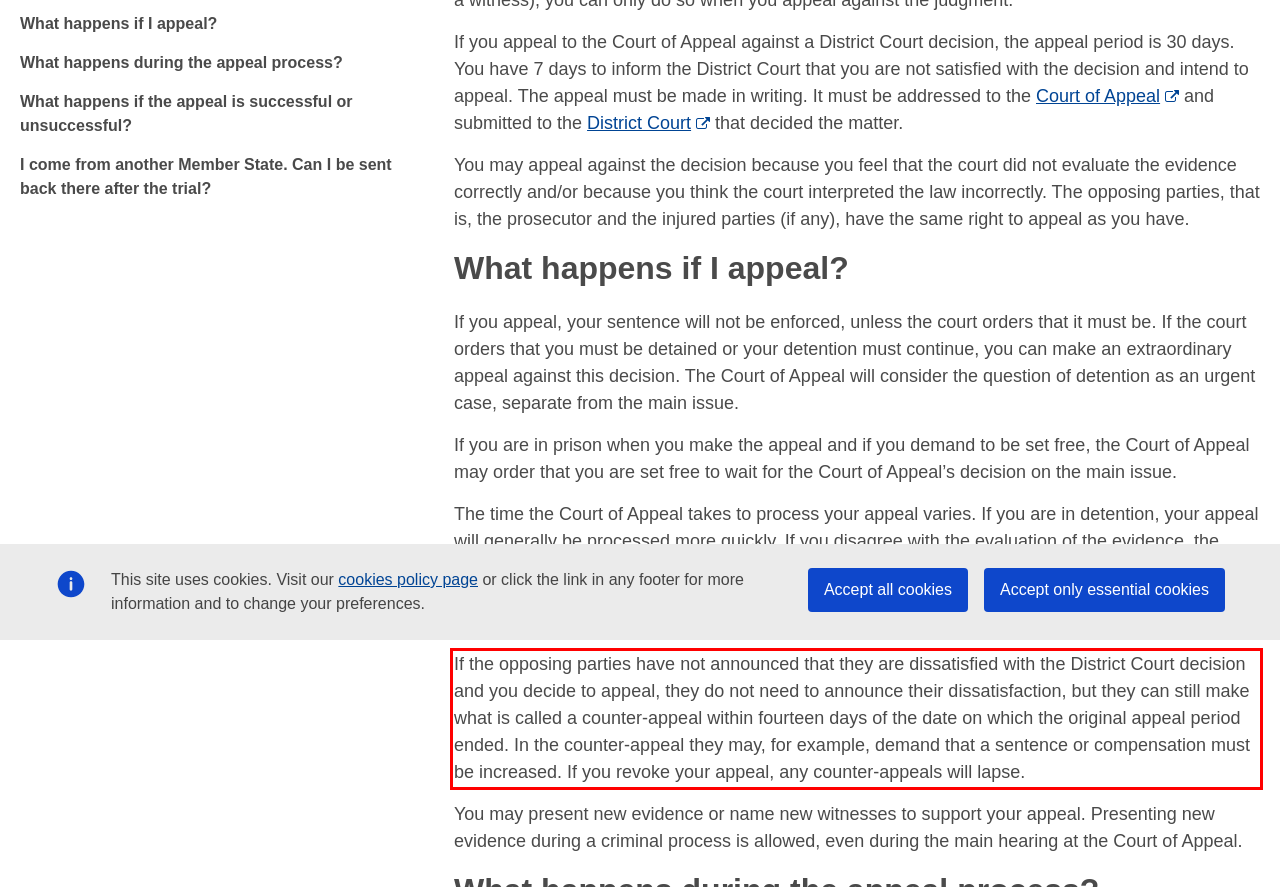In the given screenshot, locate the red bounding box and extract the text content from within it.

If the opposing parties have not announced that they are dissatisfied with the District Court decision and you decide to appeal, they do not need to announce their dissatisfaction, but they can still make what is called a counter-appeal within fourteen days of the date on which the original appeal period ended. In the counter-appeal they may, for example, demand that a sentence or compensation must be increased. If you revoke your appeal, any counter-appeals will lapse.